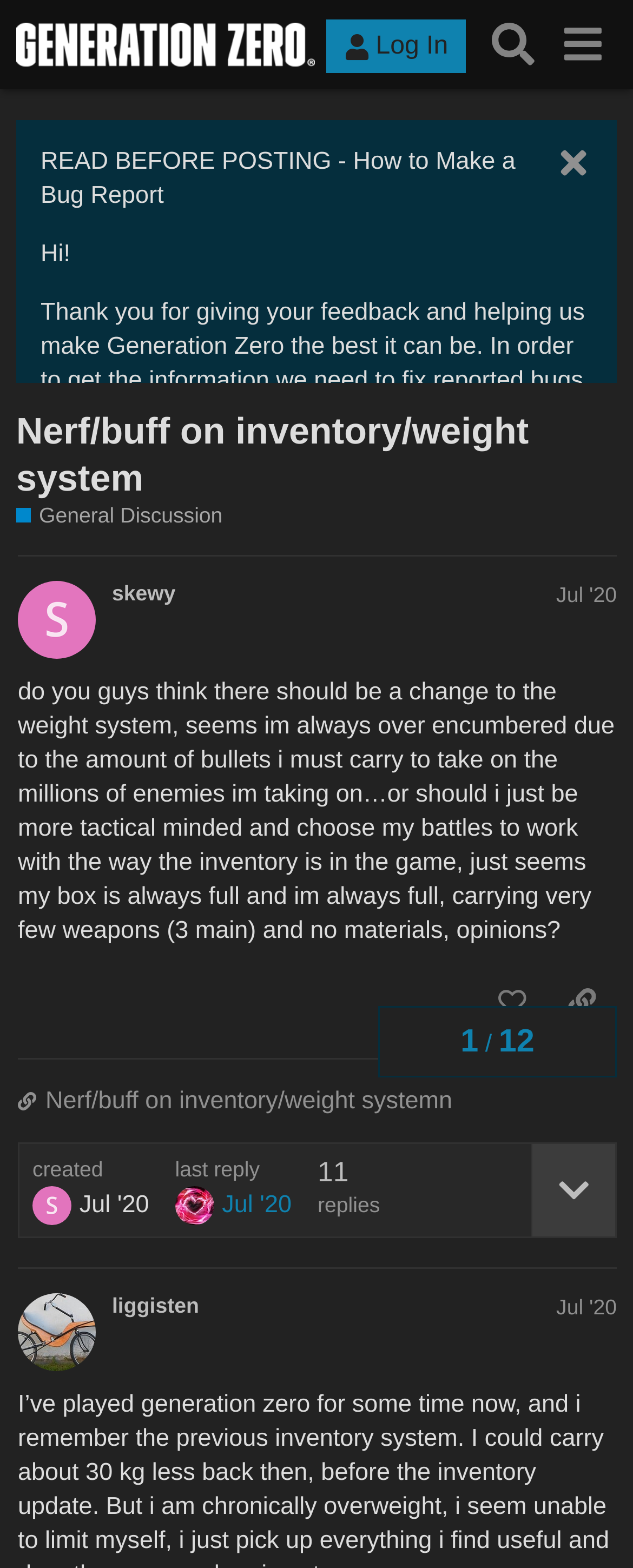How many replies are there in this topic?
Look at the image and provide a short answer using one word or a phrase.

11